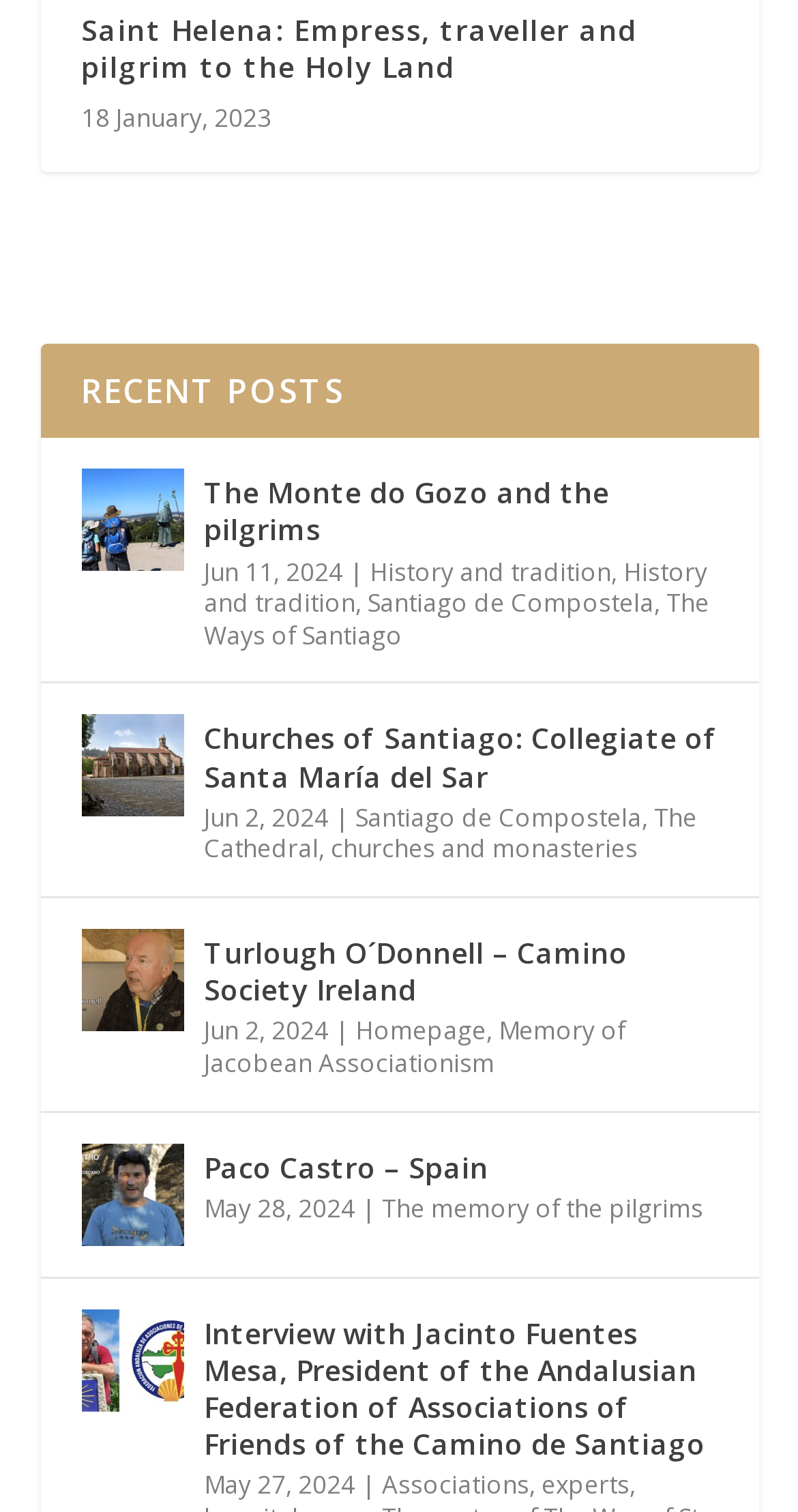Please determine the bounding box of the UI element that matches this description: Paco Castro – Spain. The coordinates should be given as (top-left x, top-left y, bottom-right x, bottom-right y), with all values between 0 and 1.

[0.255, 0.756, 0.612, 0.789]